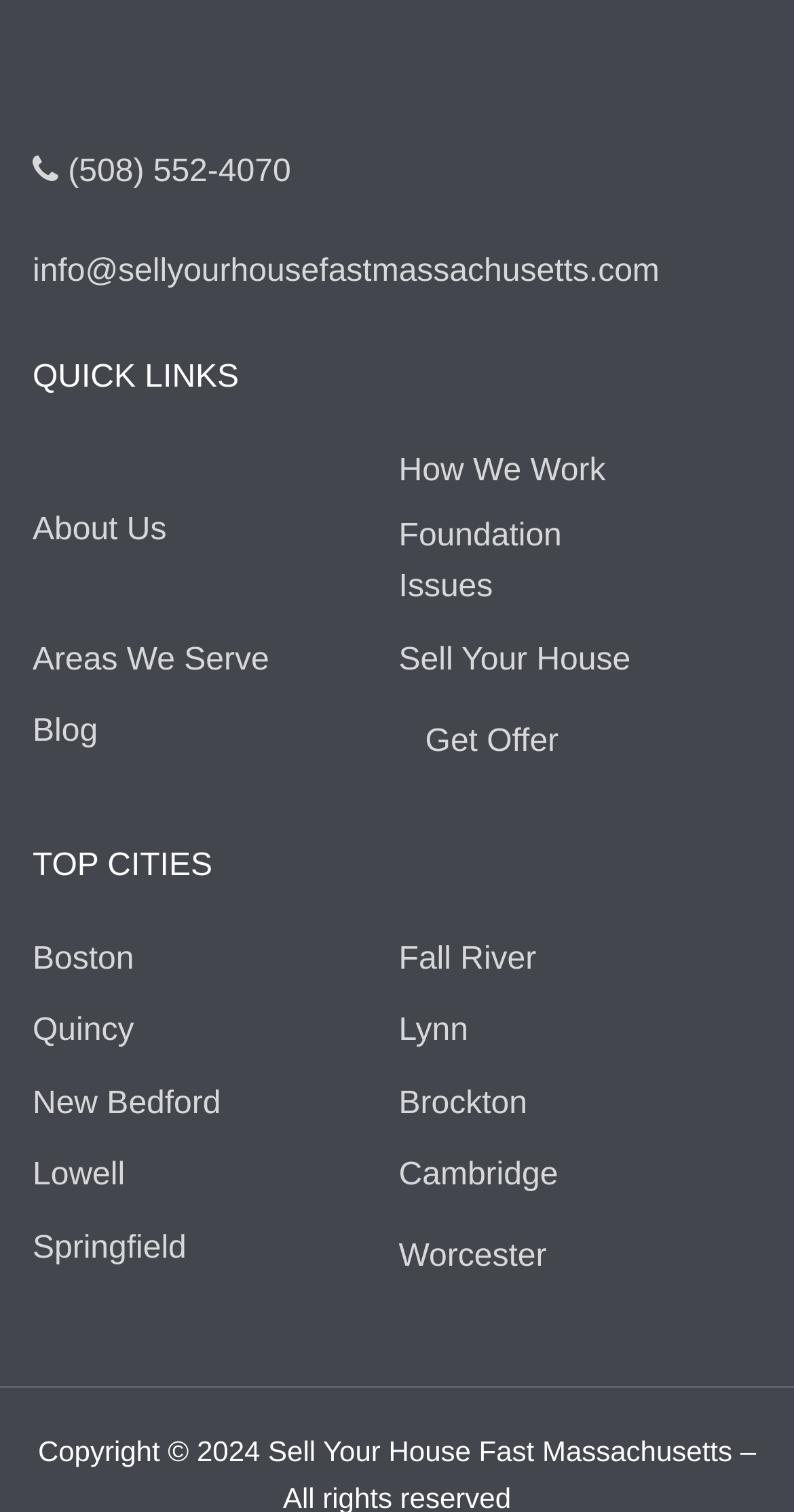Find the bounding box coordinates of the element to click in order to complete the given instruction: "Get an offer."

[0.536, 0.474, 0.985, 0.509]